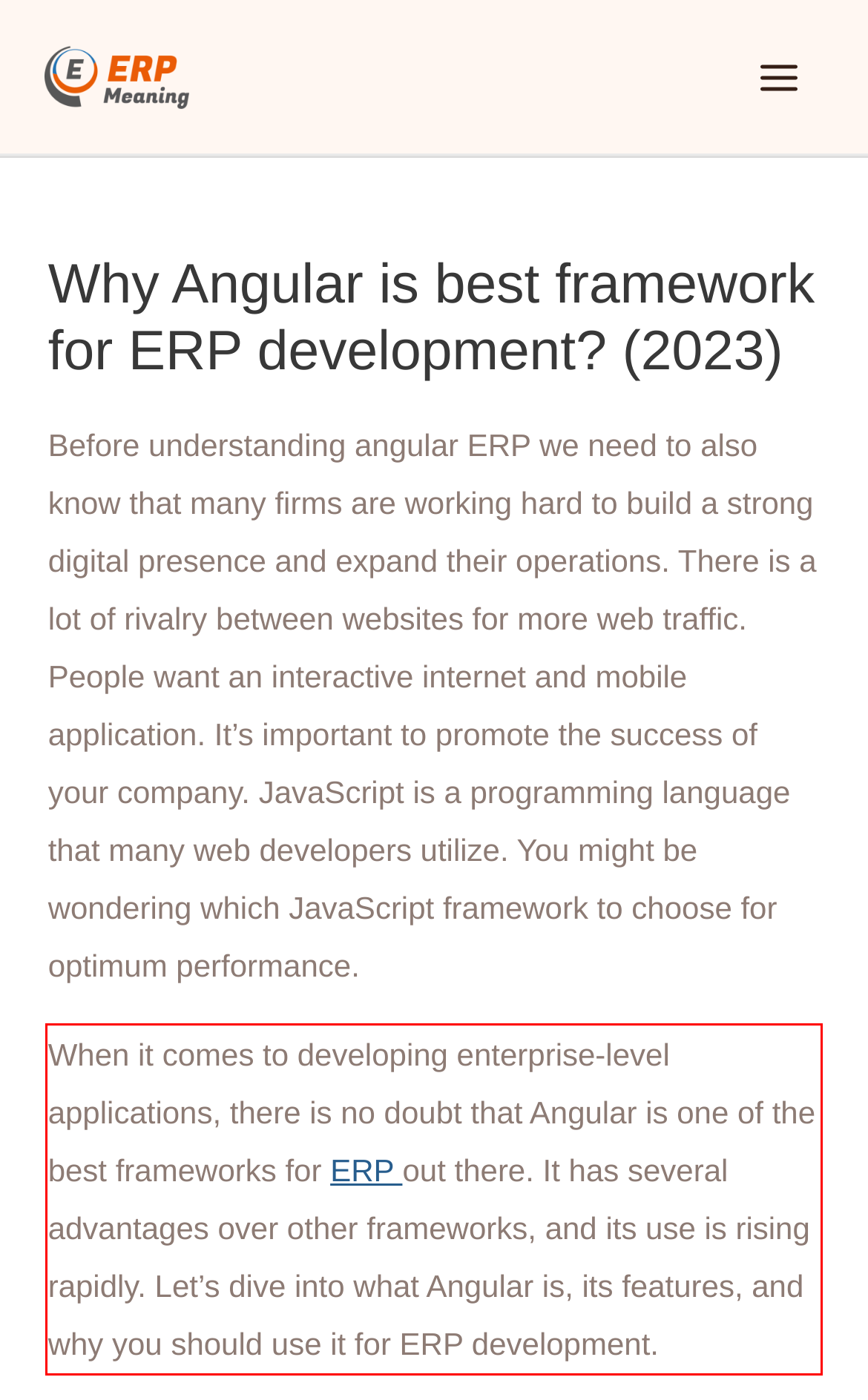Given a screenshot of a webpage, identify the red bounding box and perform OCR to recognize the text within that box.

When it comes to developing enterprise-level applications, there is no doubt that Angular is one of the best frameworks for ERP out there. It has several advantages over other frameworks, and its use is rising rapidly. Let’s dive into what Angular is, its features, and why you should use it for ERP development.